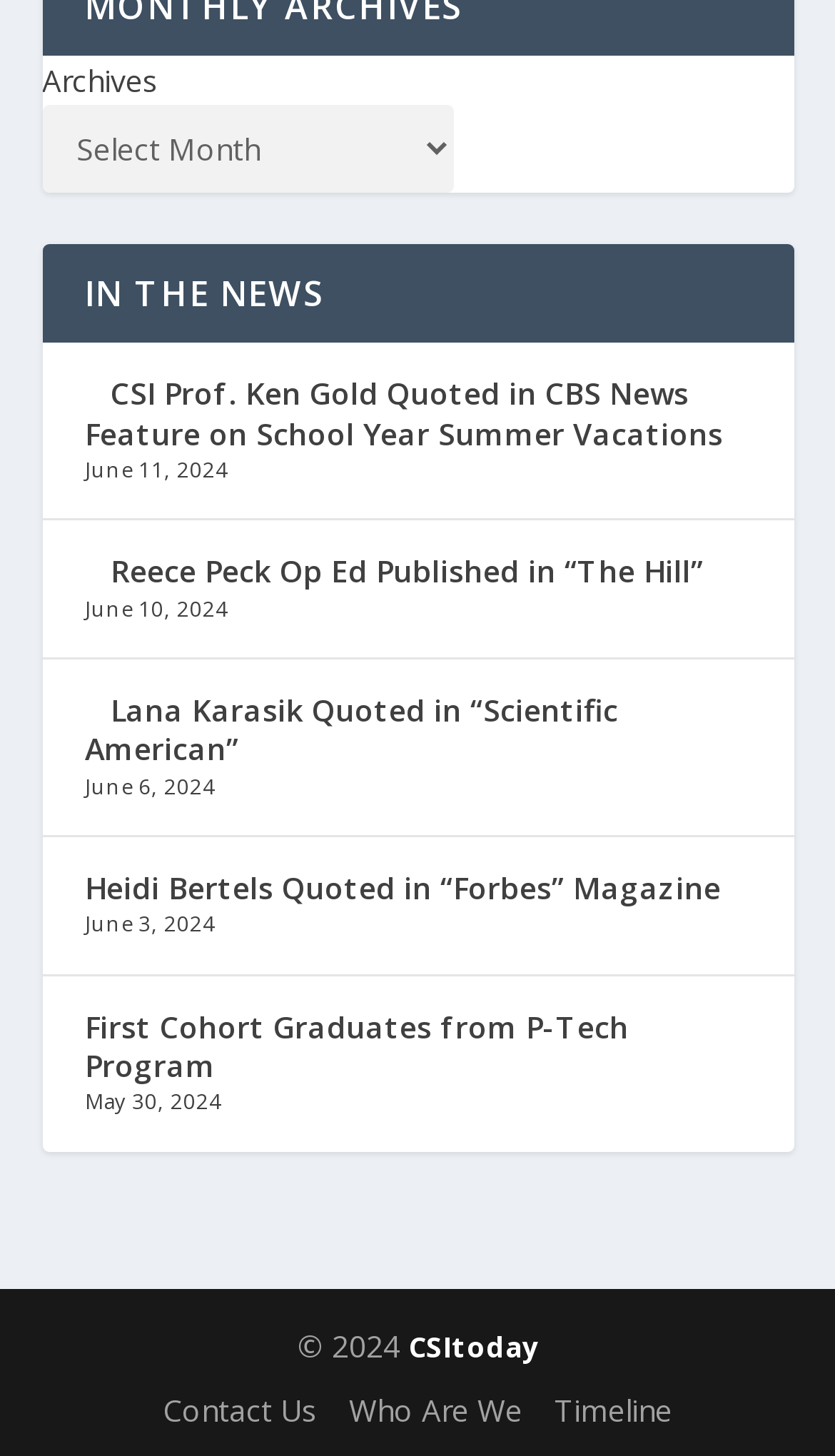Based on the element description Services, identify the bounding box coordinates for the UI element. The coordinates should be in the format (top-left x, top-left y, bottom-right x, bottom-right y) and within the 0 to 1 range.

None